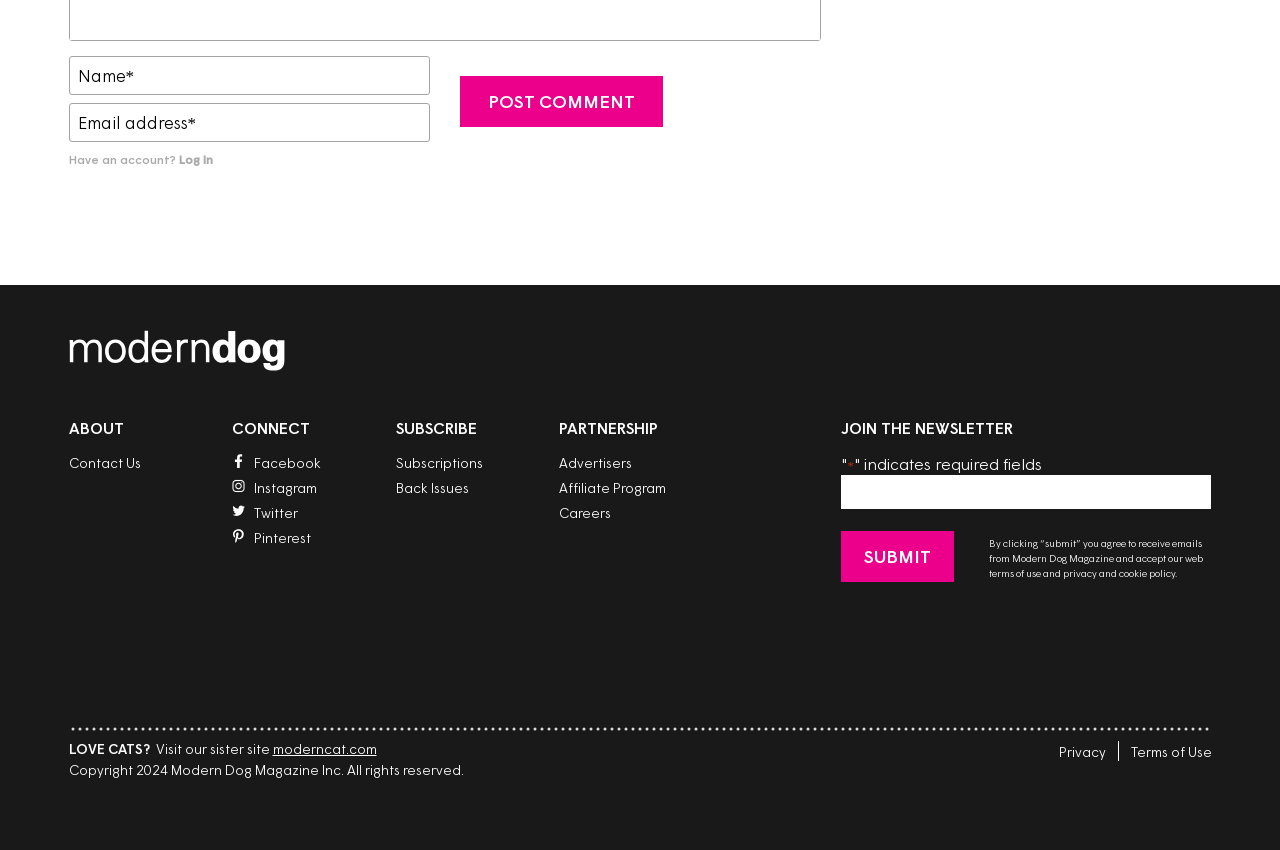Please mark the clickable region by giving the bounding box coordinates needed to complete this instruction: "Click the Log In button".

[0.139, 0.179, 0.166, 0.196]